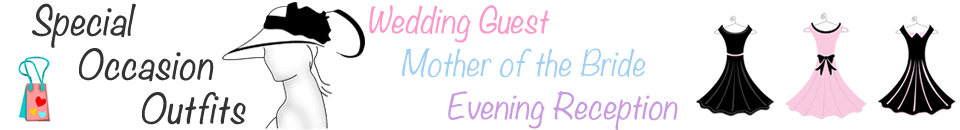What colors are the dress silhouettes in the background?
Using the details shown in the screenshot, provide a comprehensive answer to the question.

The background of the webpage features a series of dress silhouettes in contrasting colors, specifically black and pink, which emphasizes a selection of elegant dresses suitable for different occasions and adds a visually engaging touch to the overall design.